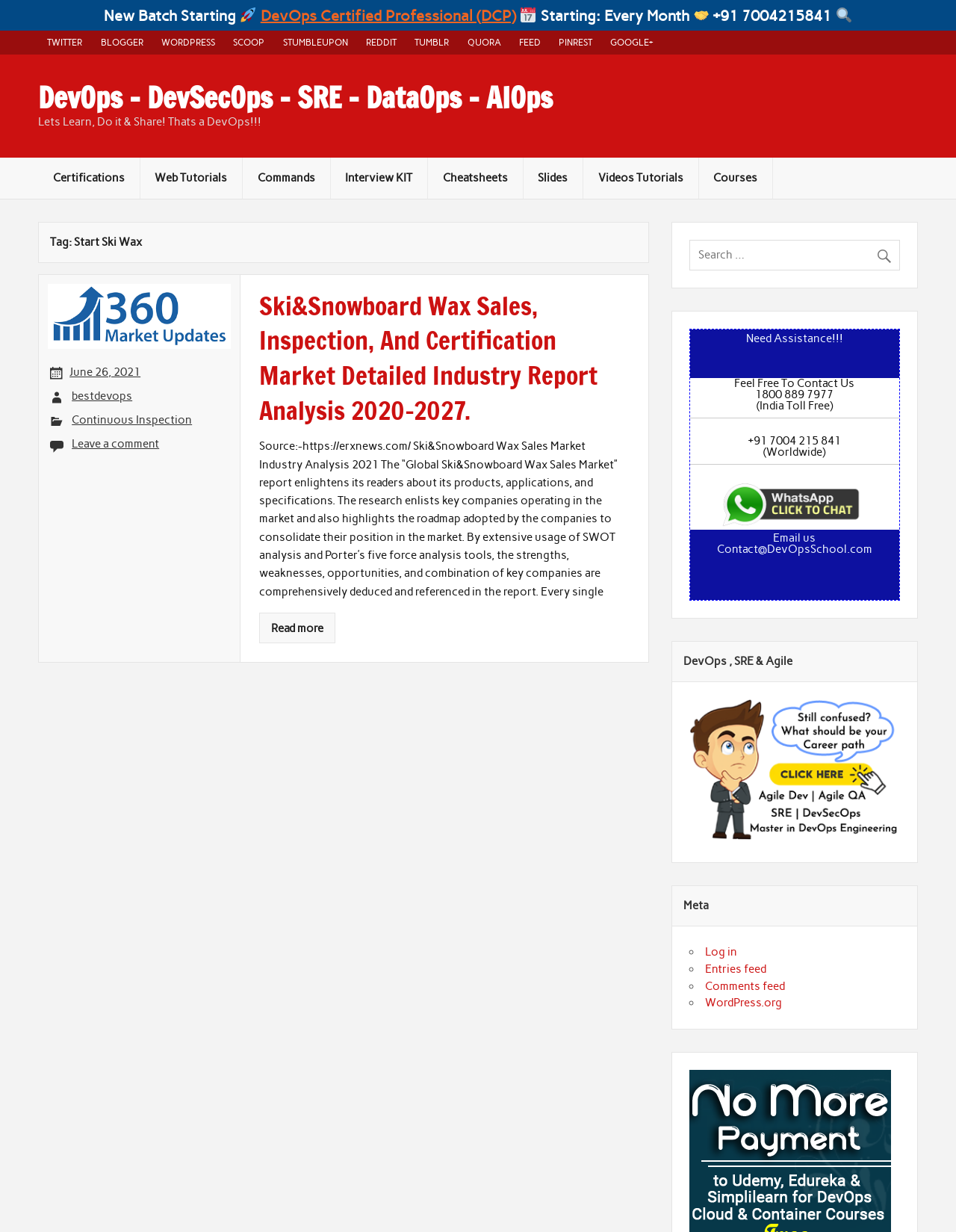What is the purpose of the 'Search' box?
Please provide a detailed and thorough answer to the question.

The purpose of the 'Search' box is to search the website, which is indicated by the presence of a search box and a magnifying glass icon on the webpage.